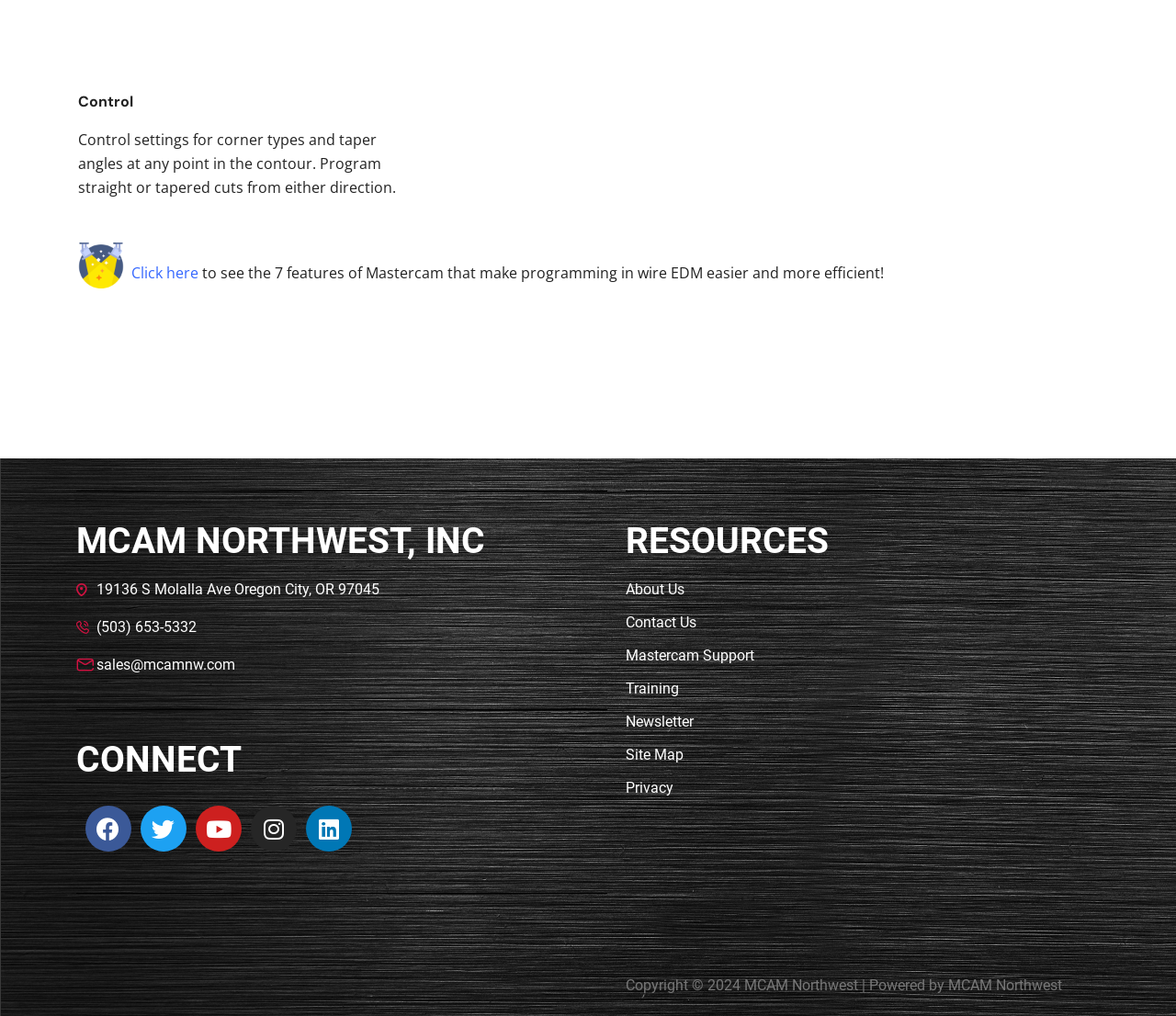Please identify the bounding box coordinates of the clickable element to fulfill the following instruction: "Click to see the 7 features of Mastercam". The coordinates should be four float numbers between 0 and 1, i.e., [left, top, right, bottom].

[0.112, 0.259, 0.169, 0.279]